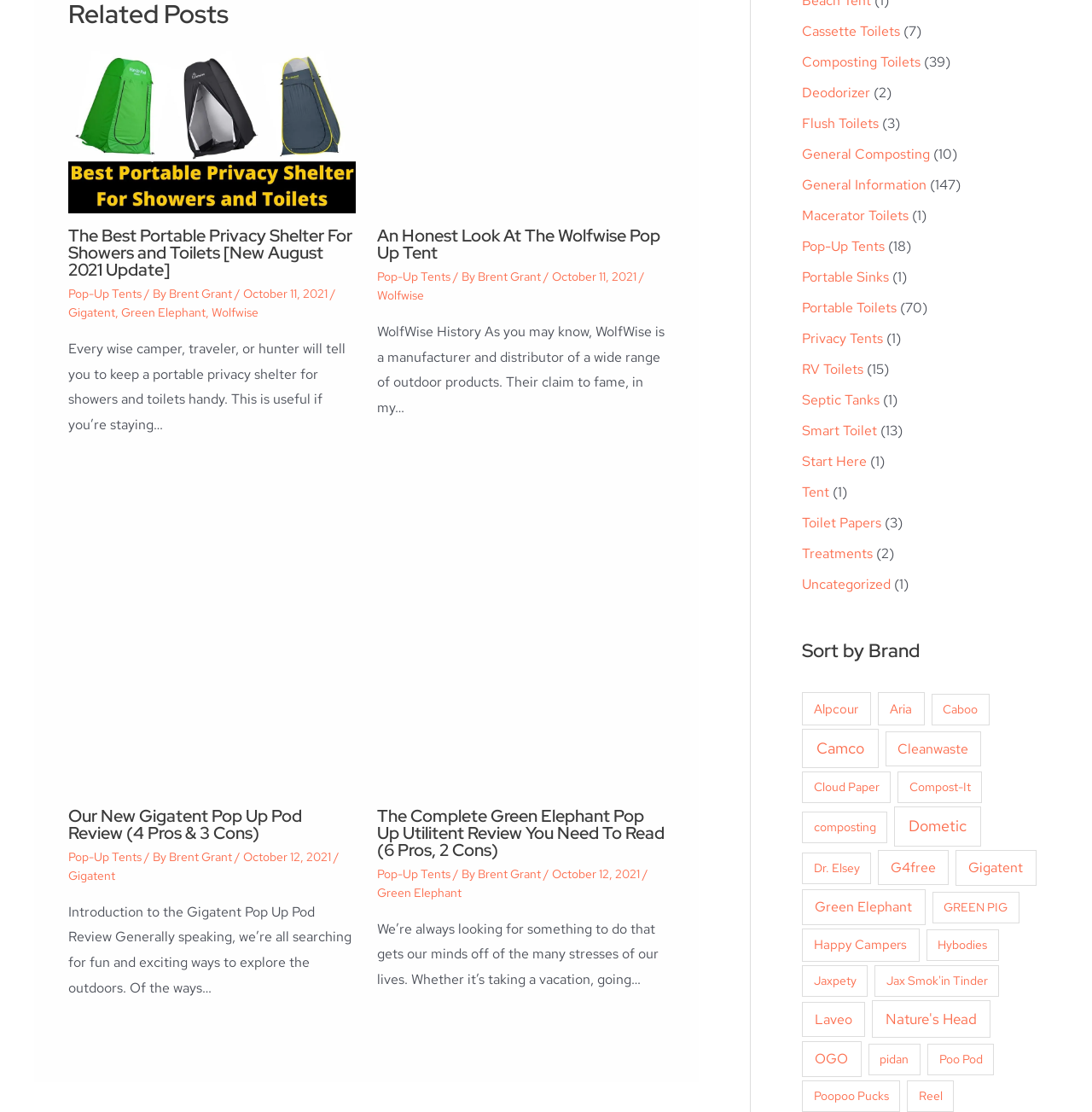Pinpoint the bounding box coordinates of the clickable element to carry out the following instruction: "Explore the category of Pop-Up Tents."

[0.734, 0.214, 0.81, 0.23]